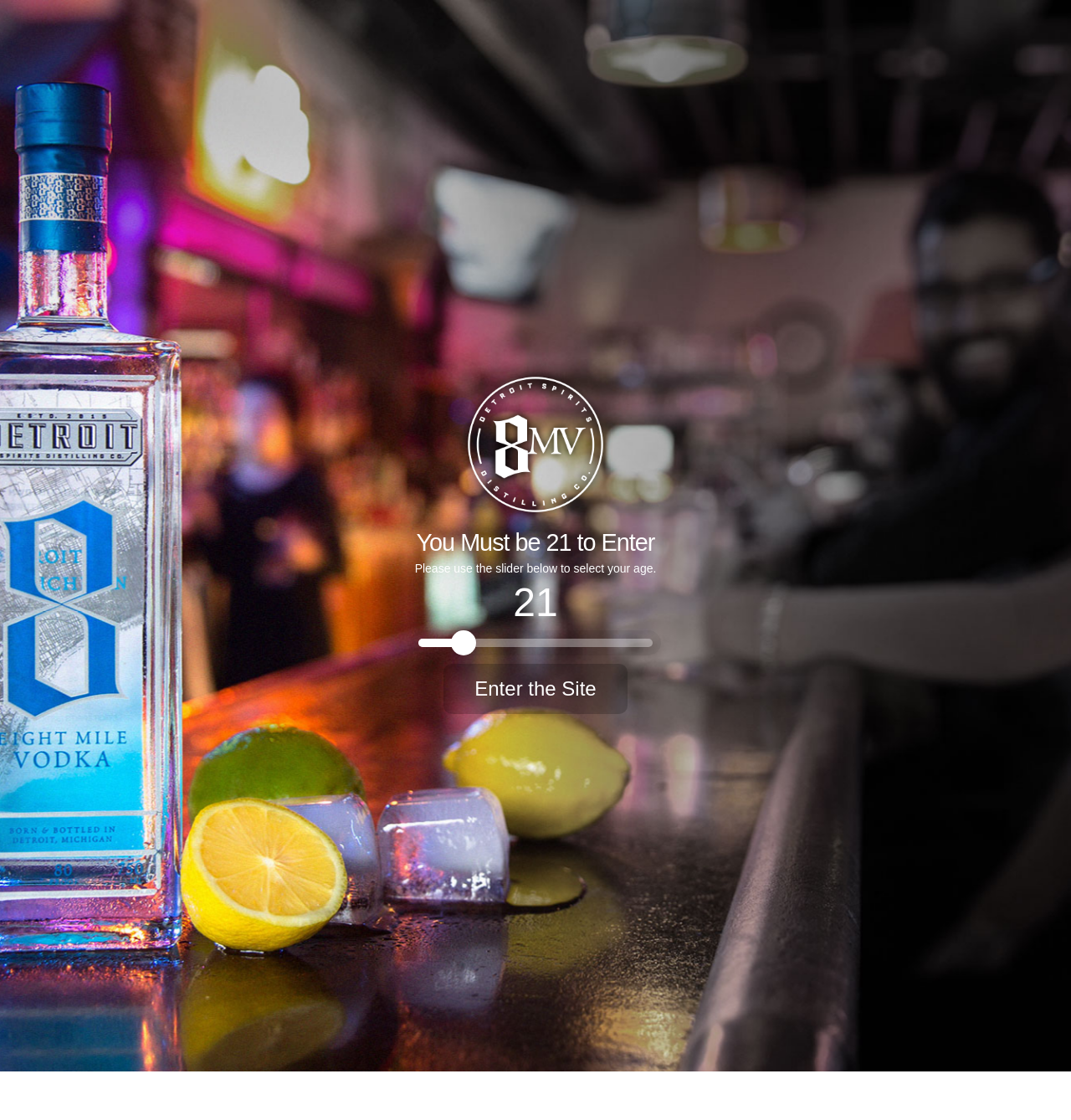Provide a short answer using a single word or phrase for the following question: 
What is the material used to distill the vodka?

Michigan grains